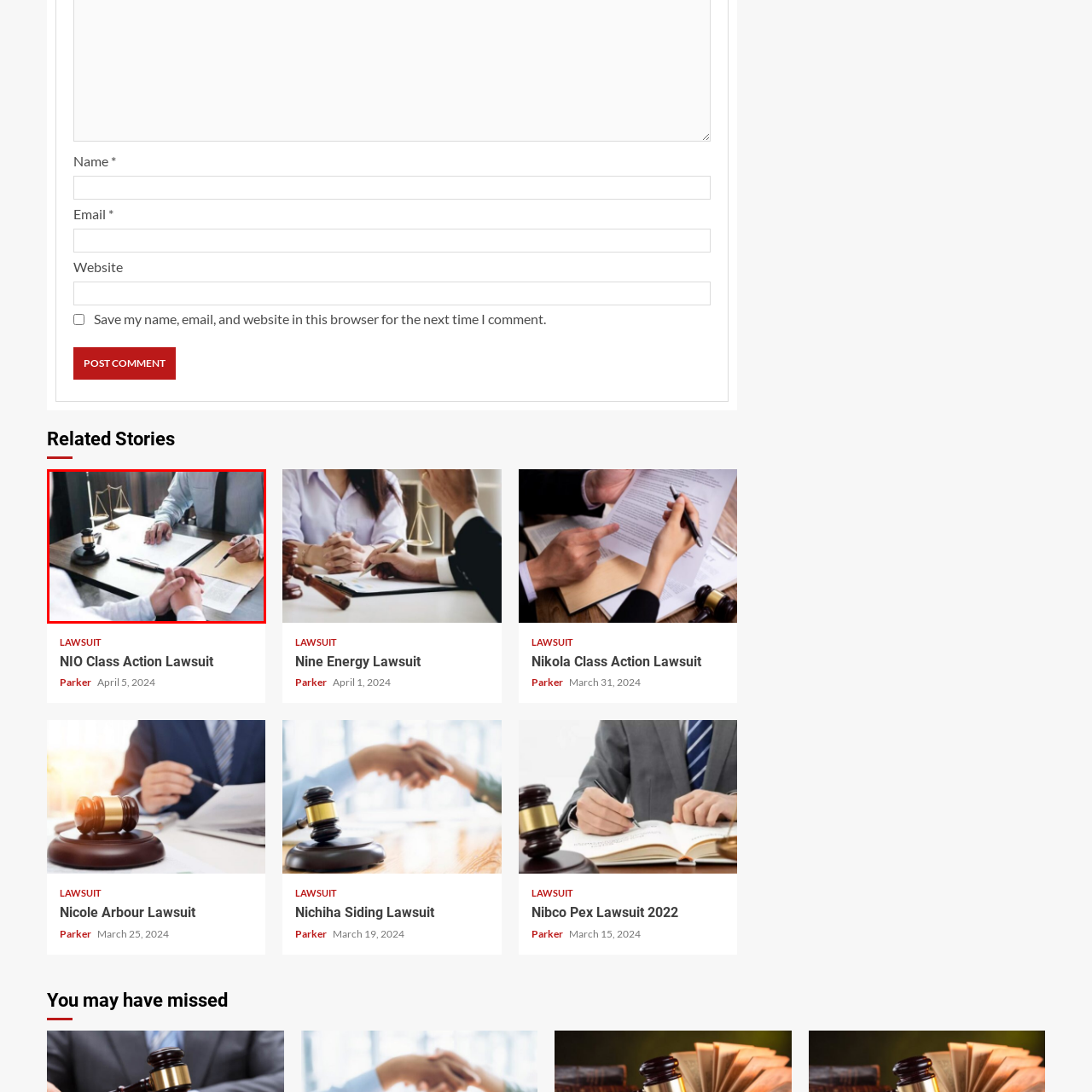What is the lawyer wearing?
Look at the image enclosed by the red bounding box and give a detailed answer using the visual information available in the image.

The lawyer is dressed professionally in a light blue shirt and black tie, conveying a sense of authority and expertise in the legal consultation.